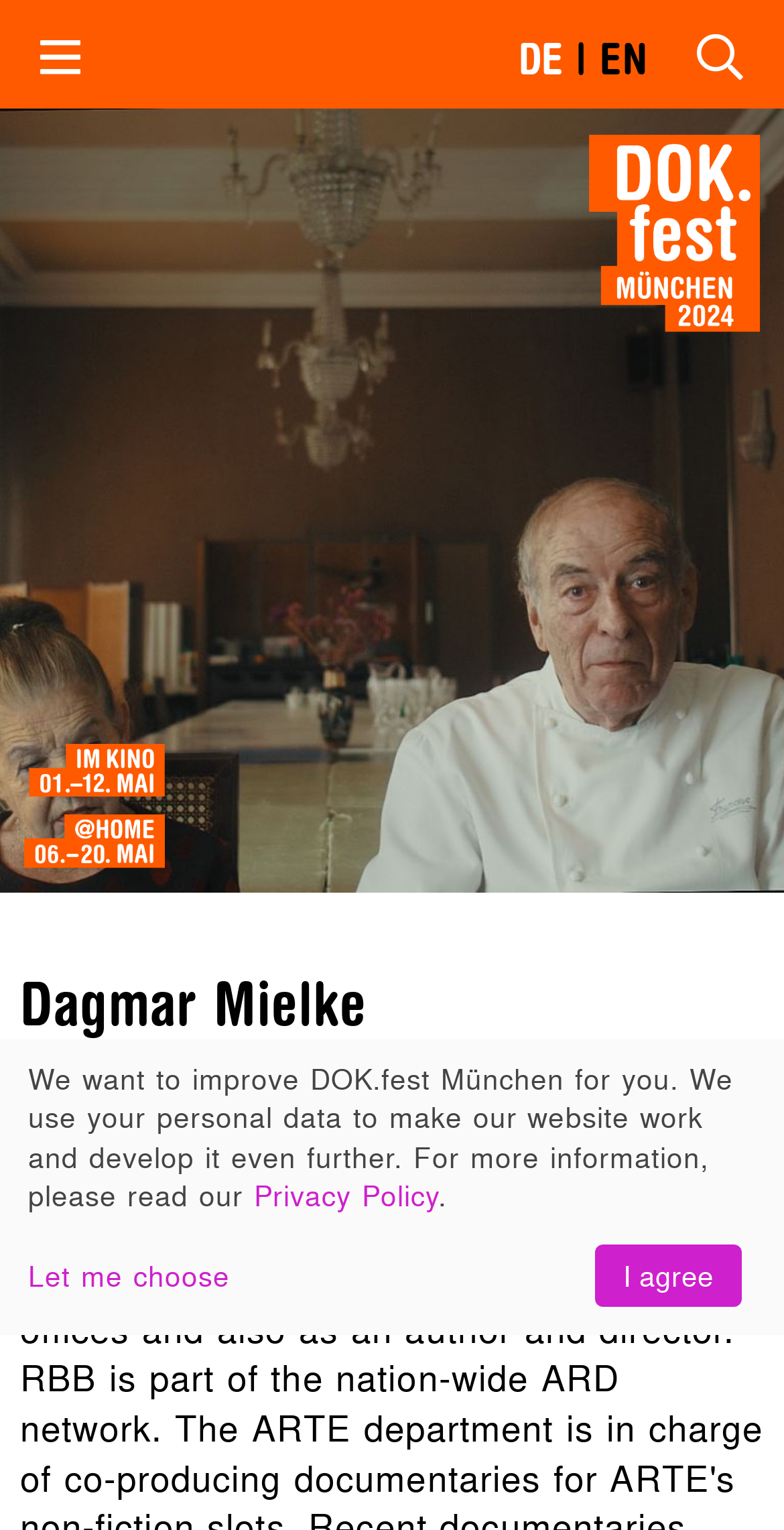What is the name of the festival?
Refer to the screenshot and answer in one word or phrase.

DOK.fest